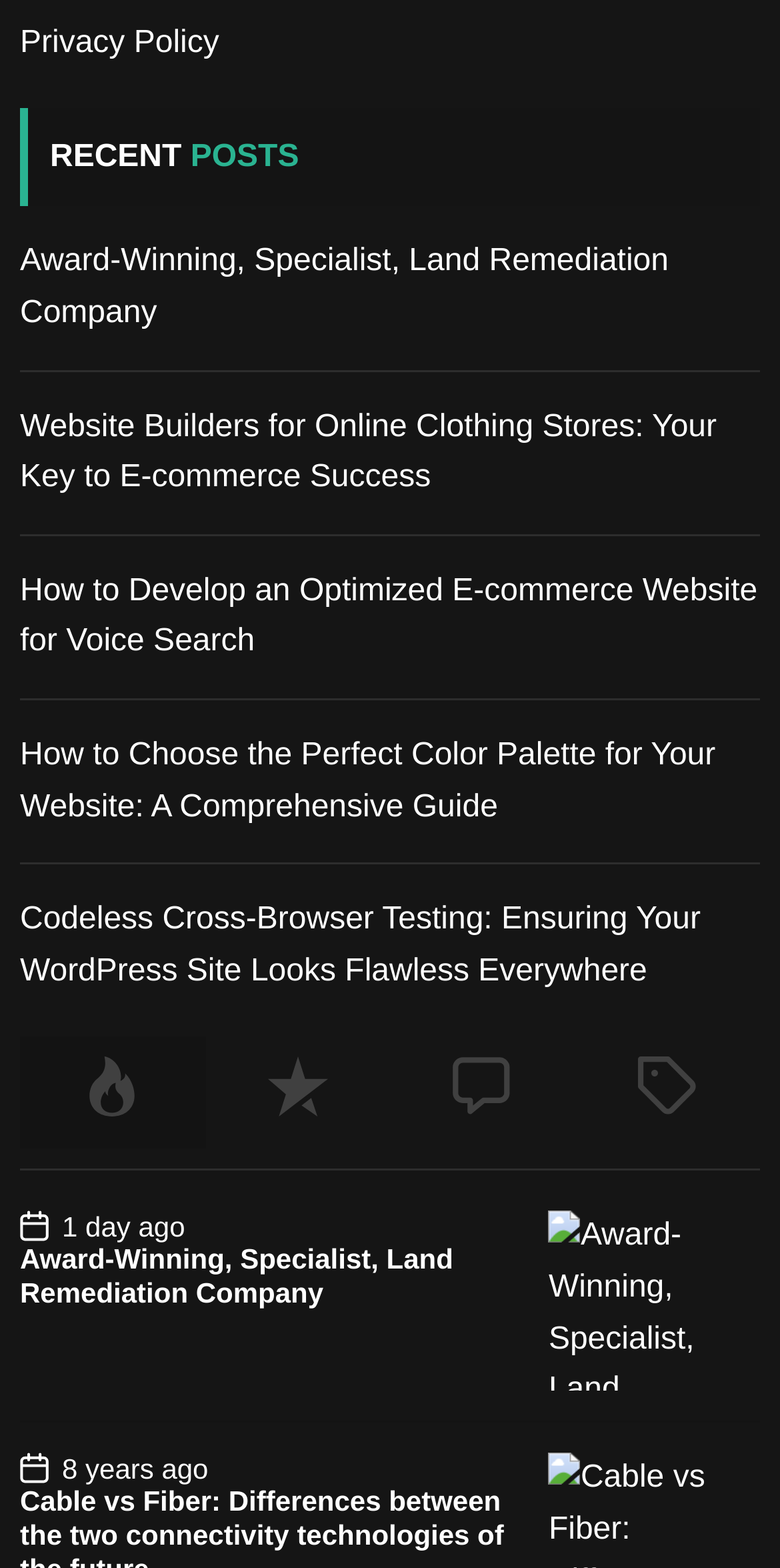Please identify the bounding box coordinates of the element that needs to be clicked to perform the following instruction: "Select the 'Popular' tab".

[0.026, 0.662, 0.263, 0.733]